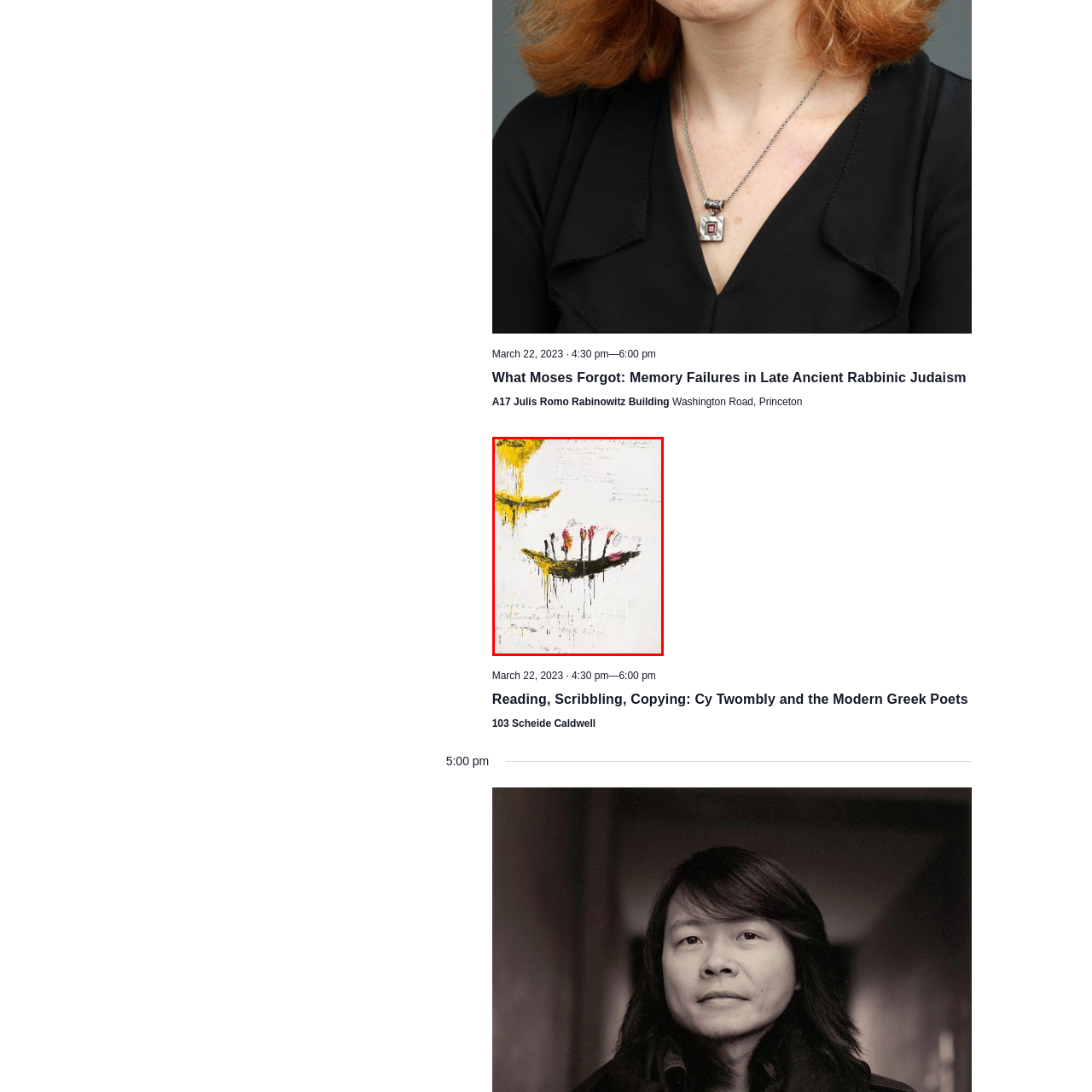Give an in-depth description of the image highlighted with the red boundary.

The image features an abstract composition that highlights the themes of reading, scribbling, and copying, inspired by the interplay of text and visual art. The central focus includes two boats rendered in an expressive and painterly style, with vibrant yellow and deep black contrasting against a primarily white background. The boats appear to be laden with colorful flames, depicted in shades of red and pink, that evoke a sense of movement and emotional intensity.

This artwork is associated with an event titled "Reading, Scribbling, Copying: Cy Twombly and the Modern Greek Poets," taking place at the A17 Julis Romo Rabinowitz Building on Washington Road, Princeton, on March 22, 2023, at 4:30 pm. The artistic representation may suggest themes of creativity, the act of writing, and the transformative power of words, inviting viewers to engage with the relationship between visual and literary expression.